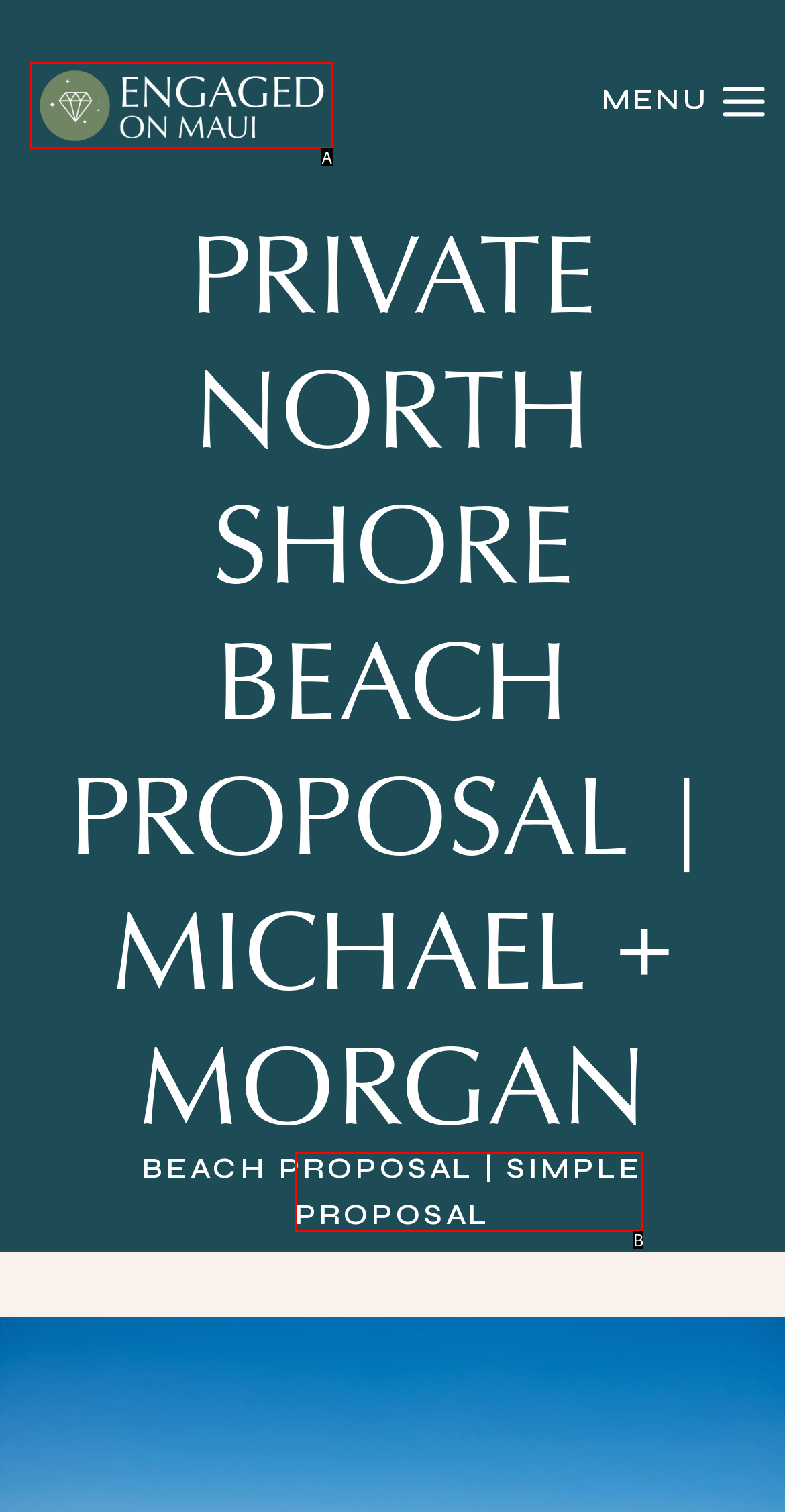Which HTML element matches the description: Simple Proposal?
Reply with the letter of the correct choice.

B